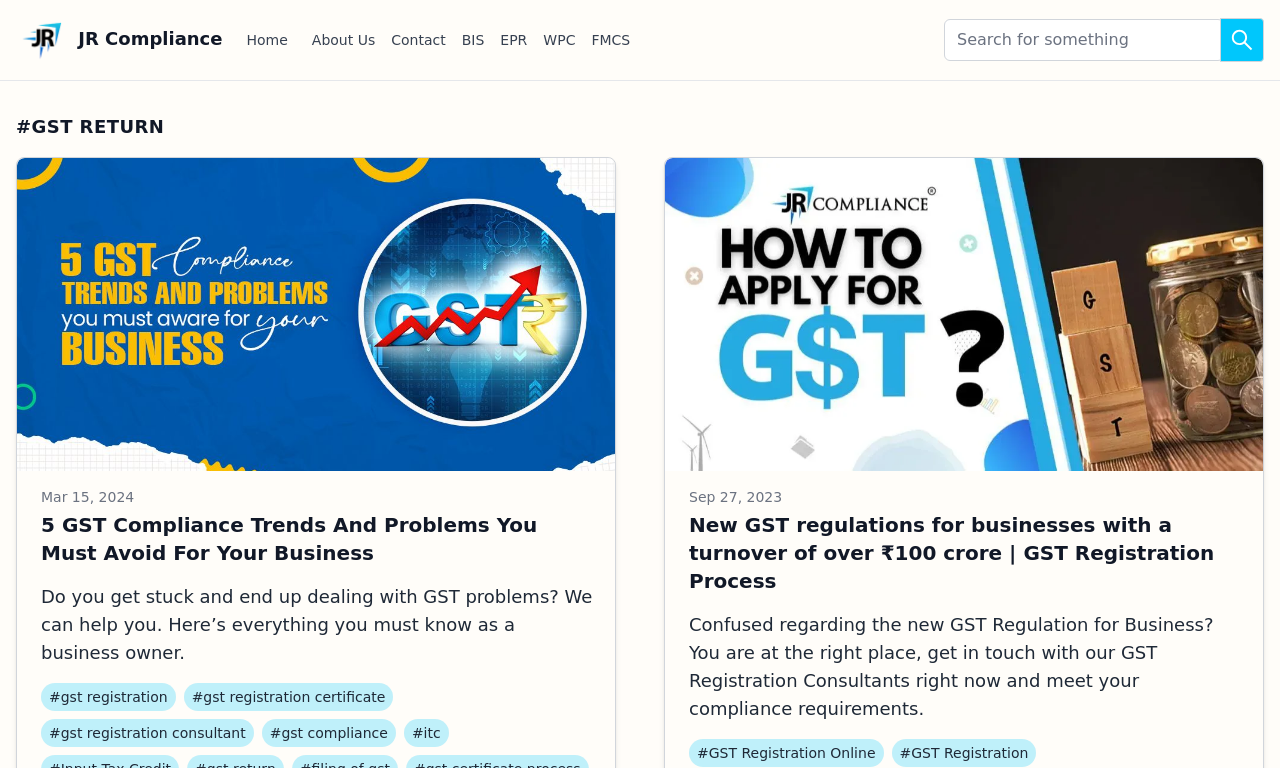Please provide the bounding box coordinates for the element that needs to be clicked to perform the following instruction: "Click JR Compliance logo". The coordinates should be given as four float numbers between 0 and 1, i.e., [left, top, right, bottom].

[0.012, 0.021, 0.174, 0.083]